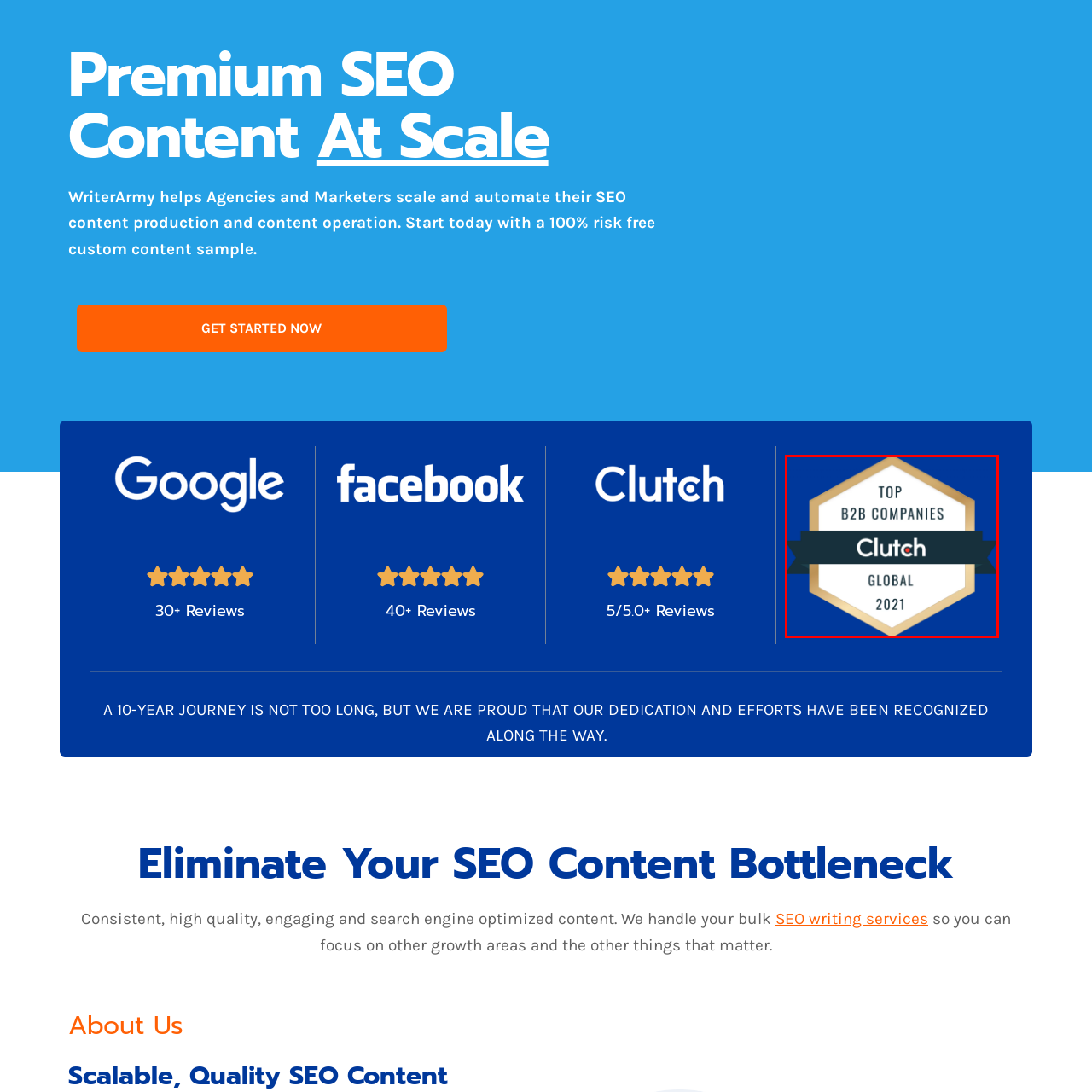Explain in detail the content of the image enclosed by the red outline.

The image features a prestigious award badge highlighting a company's recognition. It reads "TOP B2B COMPANIES" at the top, followed by the name "Clutch" prominently displayed in the center. Below the name, it states "GLOBAL 2021," indicating the achievement pertains to the year 2021 and showcases the company's standing among leading business-to-business firms internationally. The badge is designed with a striking blue background, accented by gold and dark blue elements, symbolizing excellence and reliability in the B2B industry.